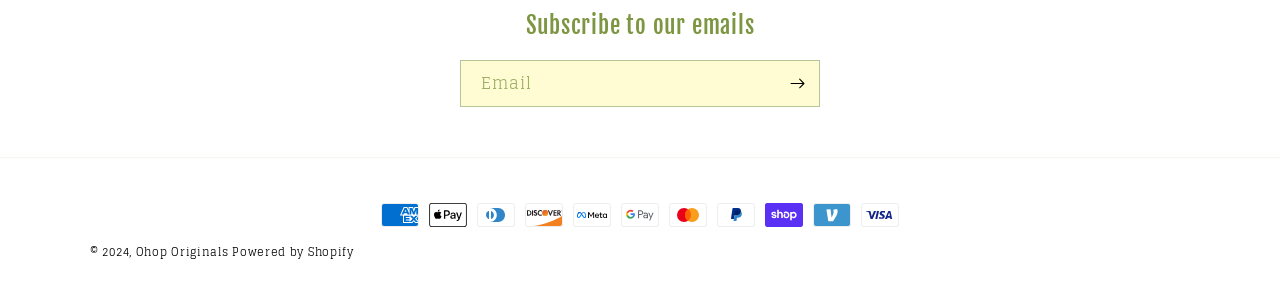Extract the bounding box coordinates for the HTML element that matches this description: "parent_node: Email aria-label="Subscribe" name="commit"". The coordinates should be four float numbers between 0 and 1, i.e., [left, top, right, bottom].

[0.605, 0.2, 0.64, 0.358]